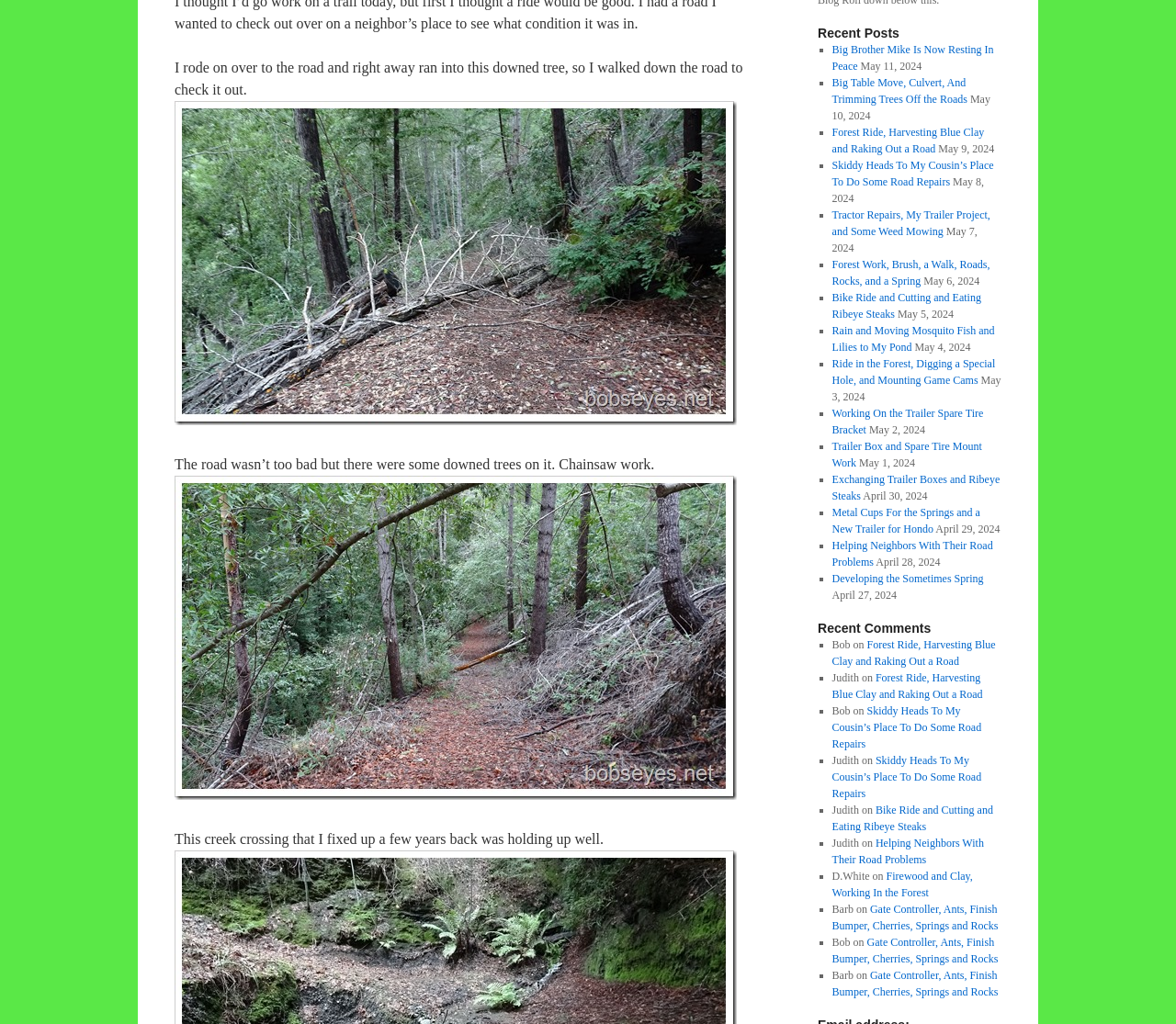What is the name of the author who commented most recently?
Please give a well-detailed answer to the question.

I looked at the names listed under the 'Recent Comments' heading and found that the most recent comment is from Judith.